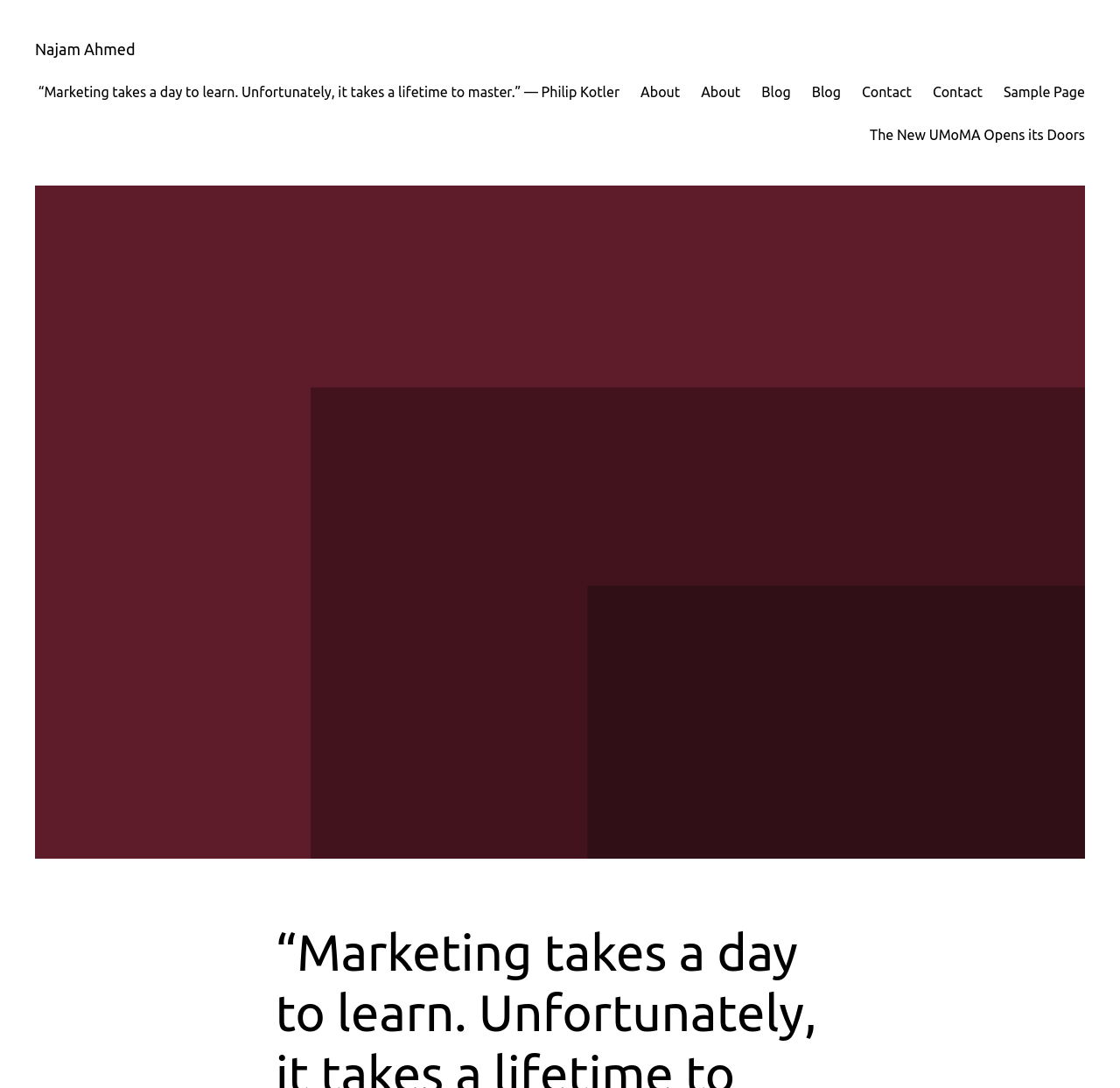Generate the main heading text from the webpage.

“Marketing takes a day to learn. Unfortunately, it takes a lifetime to master.” — Philip Kotler